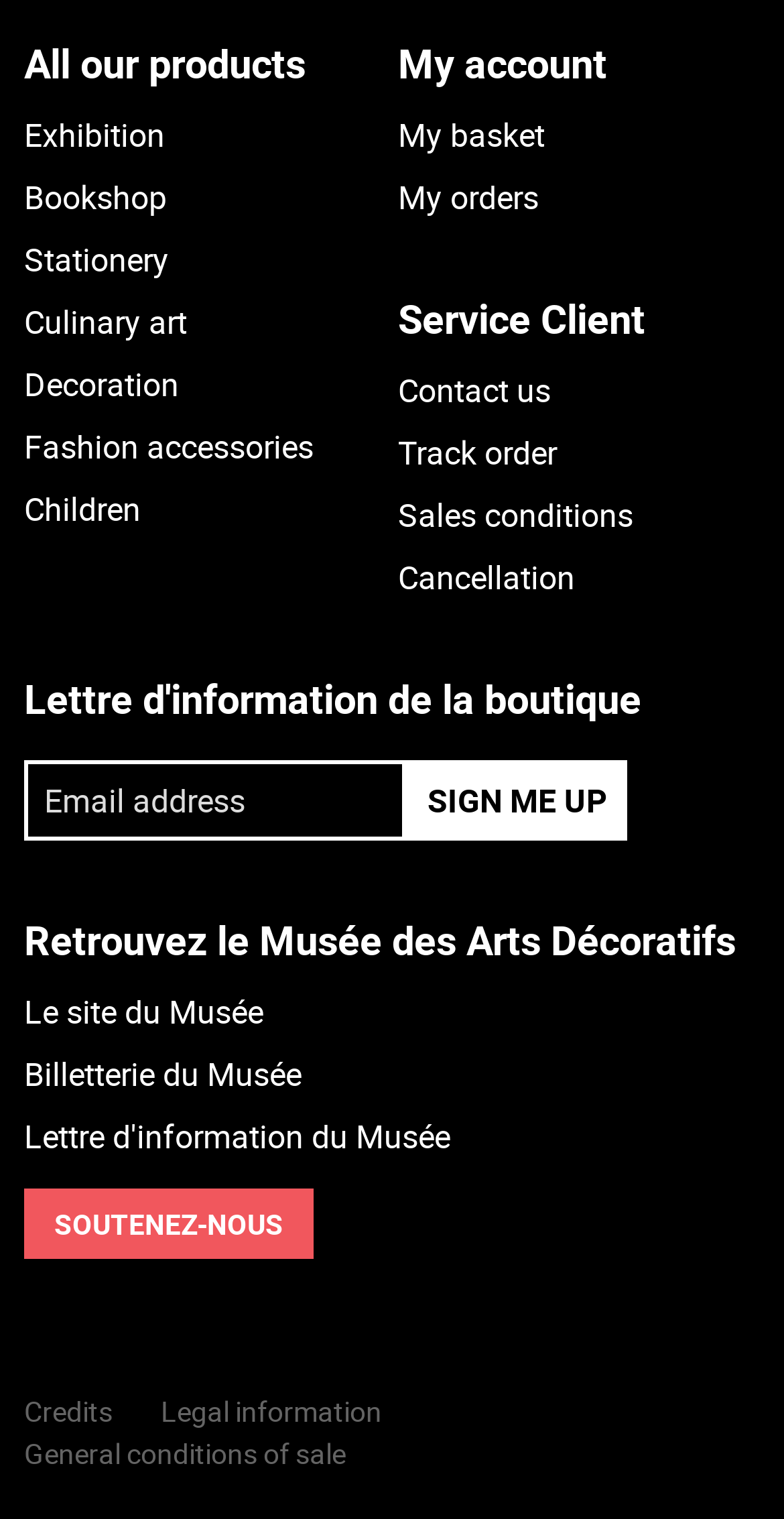How many links are there under 'Service Client'?
With the help of the image, please provide a detailed response to the question.

I counted the number of links under the 'Service Client' heading, which are 'Contact us', 'Track order', 'Sales conditions', and 'Cancellation', totaling 4 links.